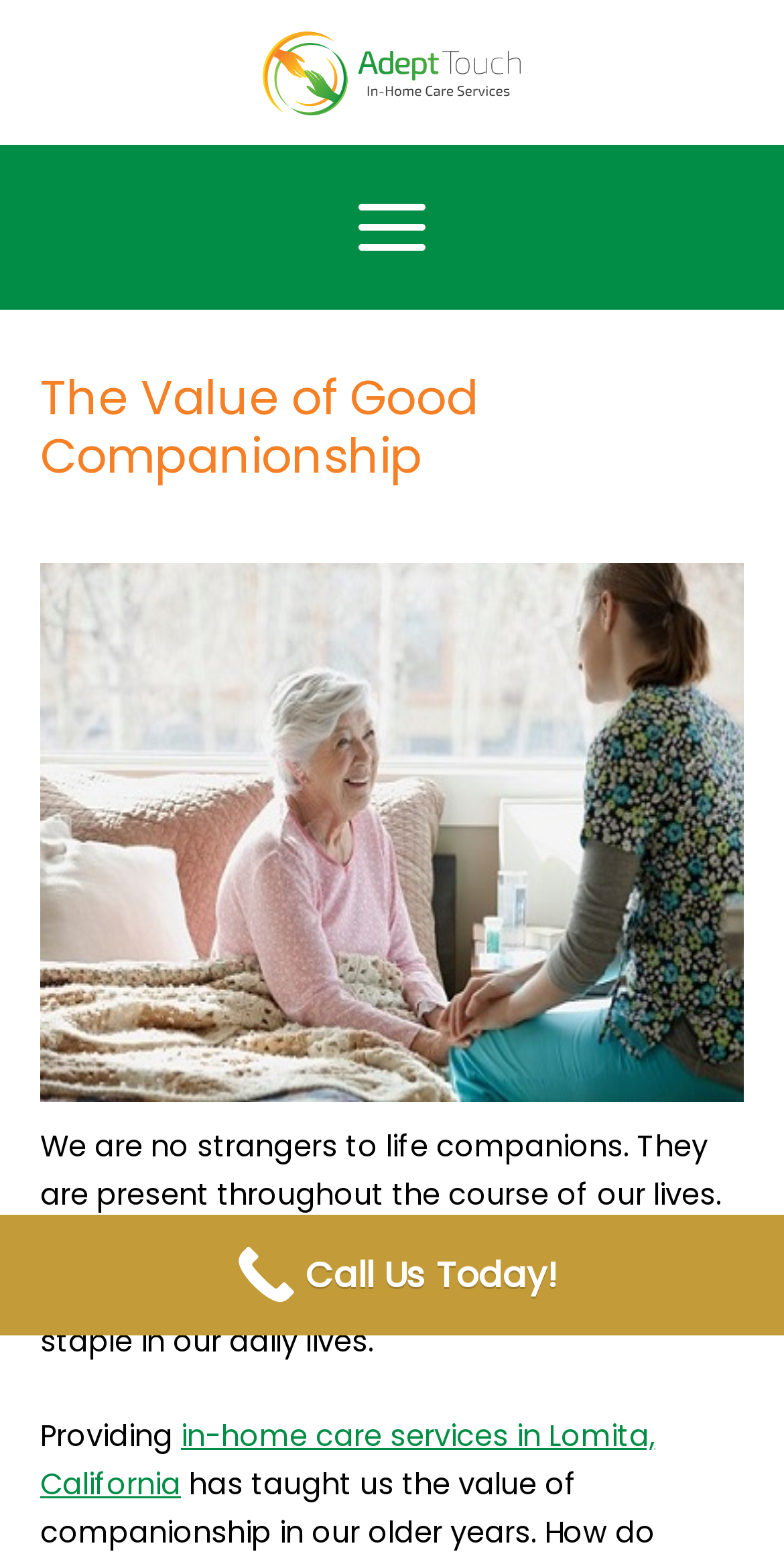What is the theme of the webpage content?
Please respond to the question with a detailed and well-explained answer.

The theme of the webpage content can be inferred from the text, which discusses the value of companionship in our lives, and how it is a staple in our daily lives, indicating that the webpage is focused on the importance of companionship.